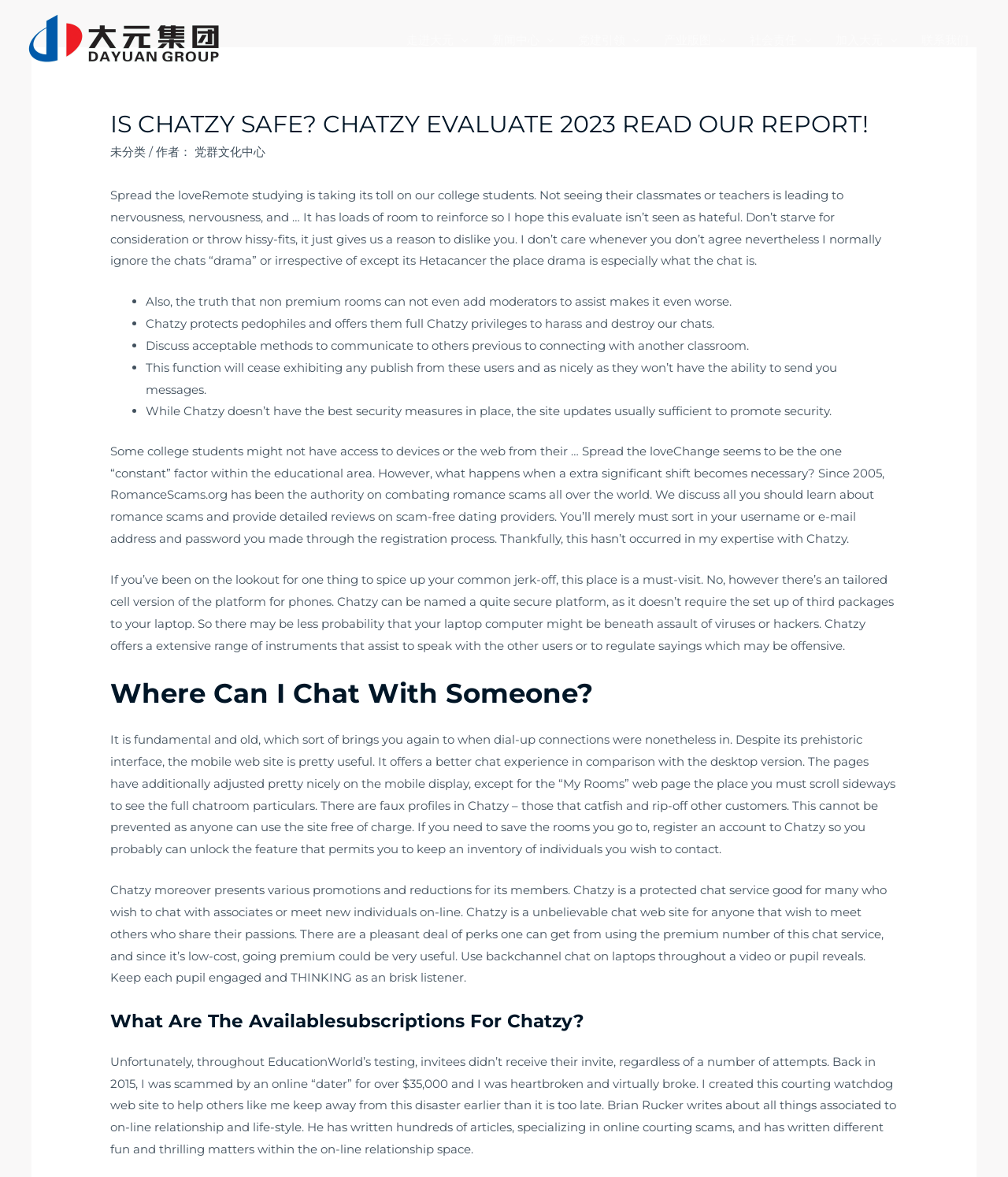Determine the bounding box coordinates of the clickable region to execute the instruction: "Click the '走进大元' link". The coordinates should be four float numbers between 0 and 1, denoted as [left, top, right, bottom].

[0.391, 0.023, 0.477, 0.046]